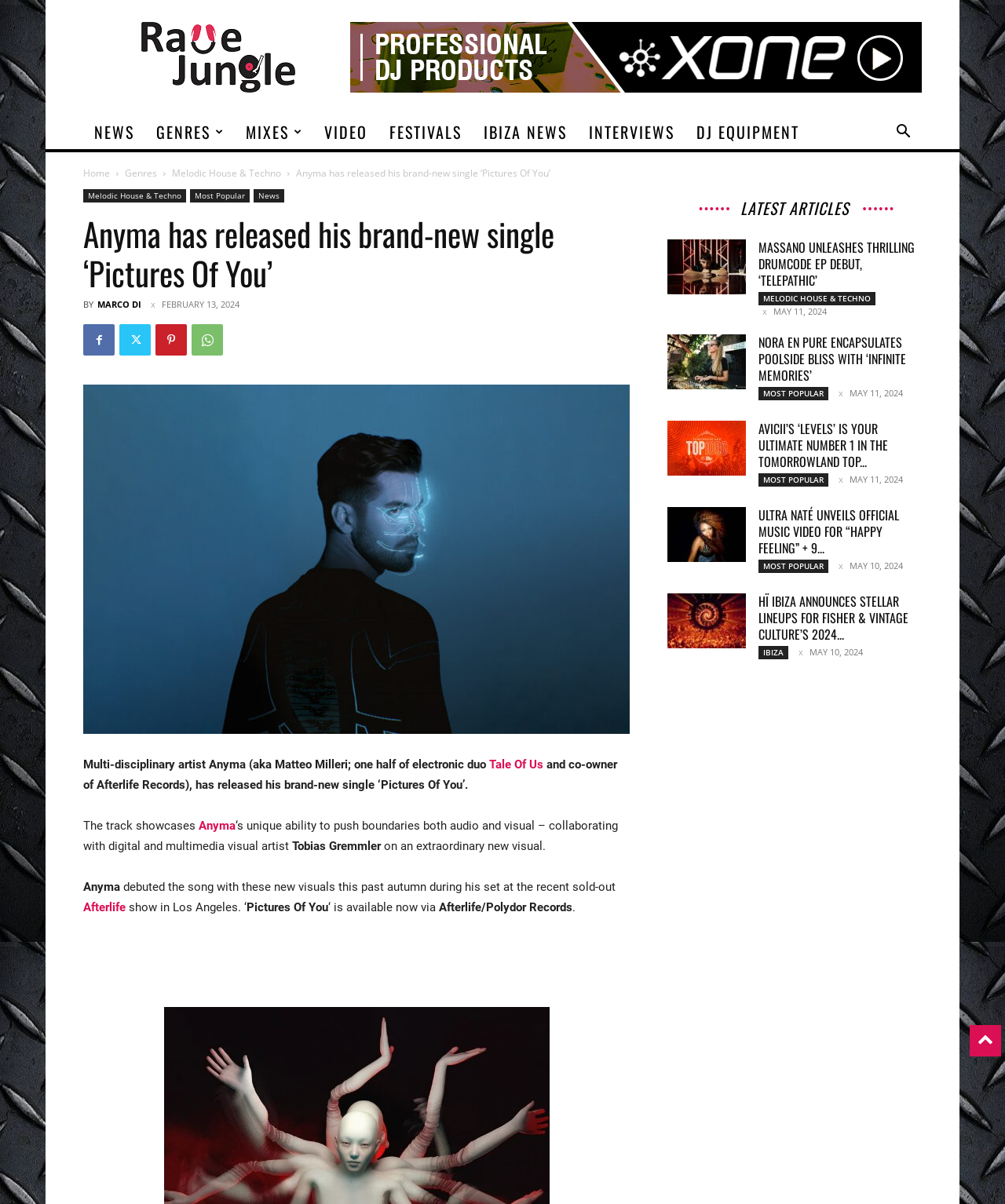Please provide a comprehensive response to the question below by analyzing the image: 
What is the name of the visual artist who collaborated with Anyma on the new visual?

The article mentions that Anyma collaborated with digital and multimedia visual artist Tobias Gremmler on the new visual, so the answer is Tobias Gremmler.